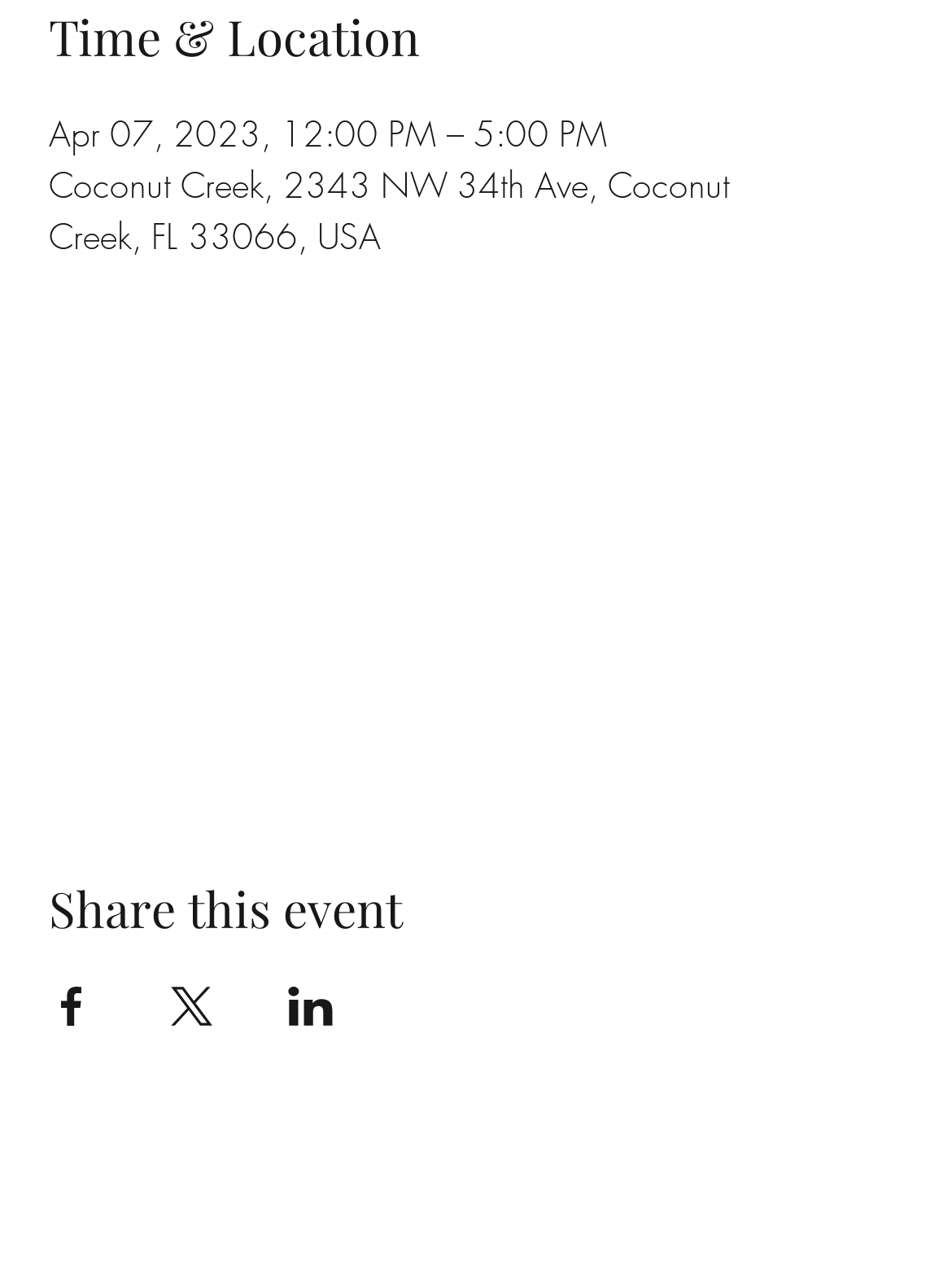What is the vertical position of the 'Share this event' heading relative to the event date?
From the image, respond with a single word or phrase.

Below